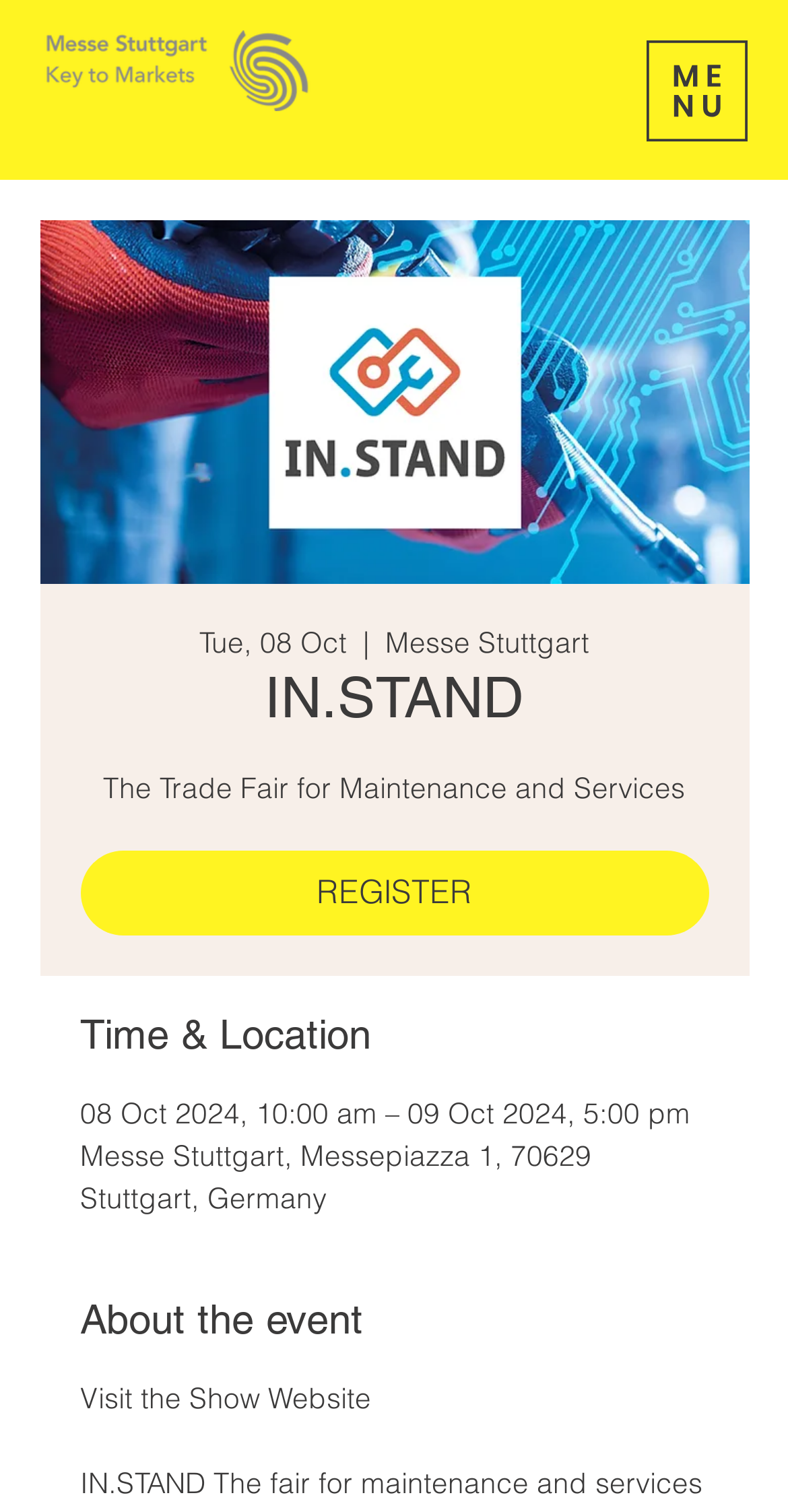Provide an in-depth caption for the webpage.

The webpage appears to be an event page for a trade fair called "IN.STAND | Messe Stuttgart Ind". At the top right corner, there is a button and a link with no text. On the top left, there is a link "Messe Stuttgart Key to Markets" accompanied by an image with the same name. Below this link, there is a larger image with the text "IN.STAND" on it.

The main content of the page is divided into sections. The first section has a heading "IN.STAND" and displays the date "Tue, 08 Oct" followed by the event name "Messe Stuttgart" and a subtitle "The Trade Fair for Maintenance and Services". Below this, there is a "REGISTER" button.

The next section is headed "Time & Location" and provides the event schedule from "08 Oct 2024, 10:00 am – 09 Oct 2024, 5:00 pm" and the venue "Messe Stuttgart, Messepiazza 1, 70629 Stuttgart, Germany".

The third section is headed "About the event" and has a link "Visit the Show Website" near the bottom of the page. Above this link, there is a brief description of the event "IN.STAND The fair for maintenance and services".